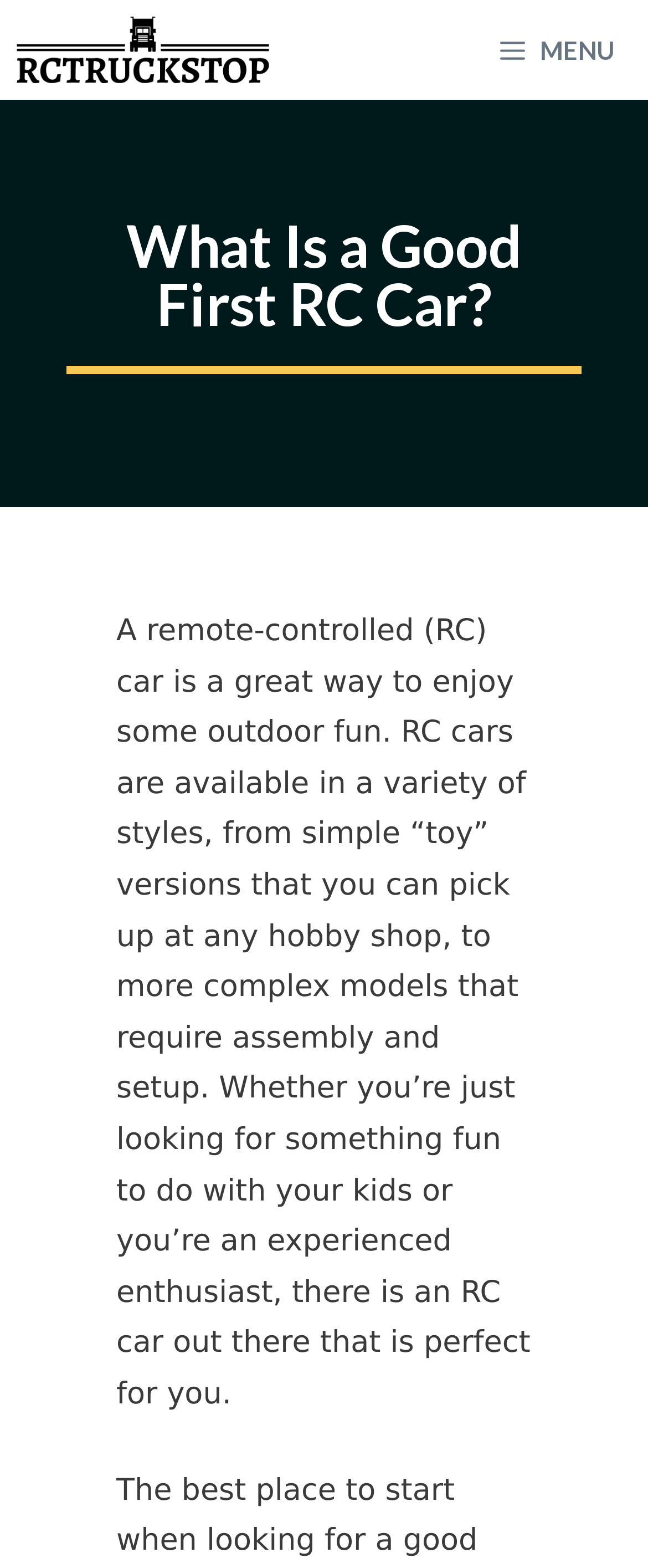Locate and extract the headline of this webpage.

What Is a Good First RC Car?